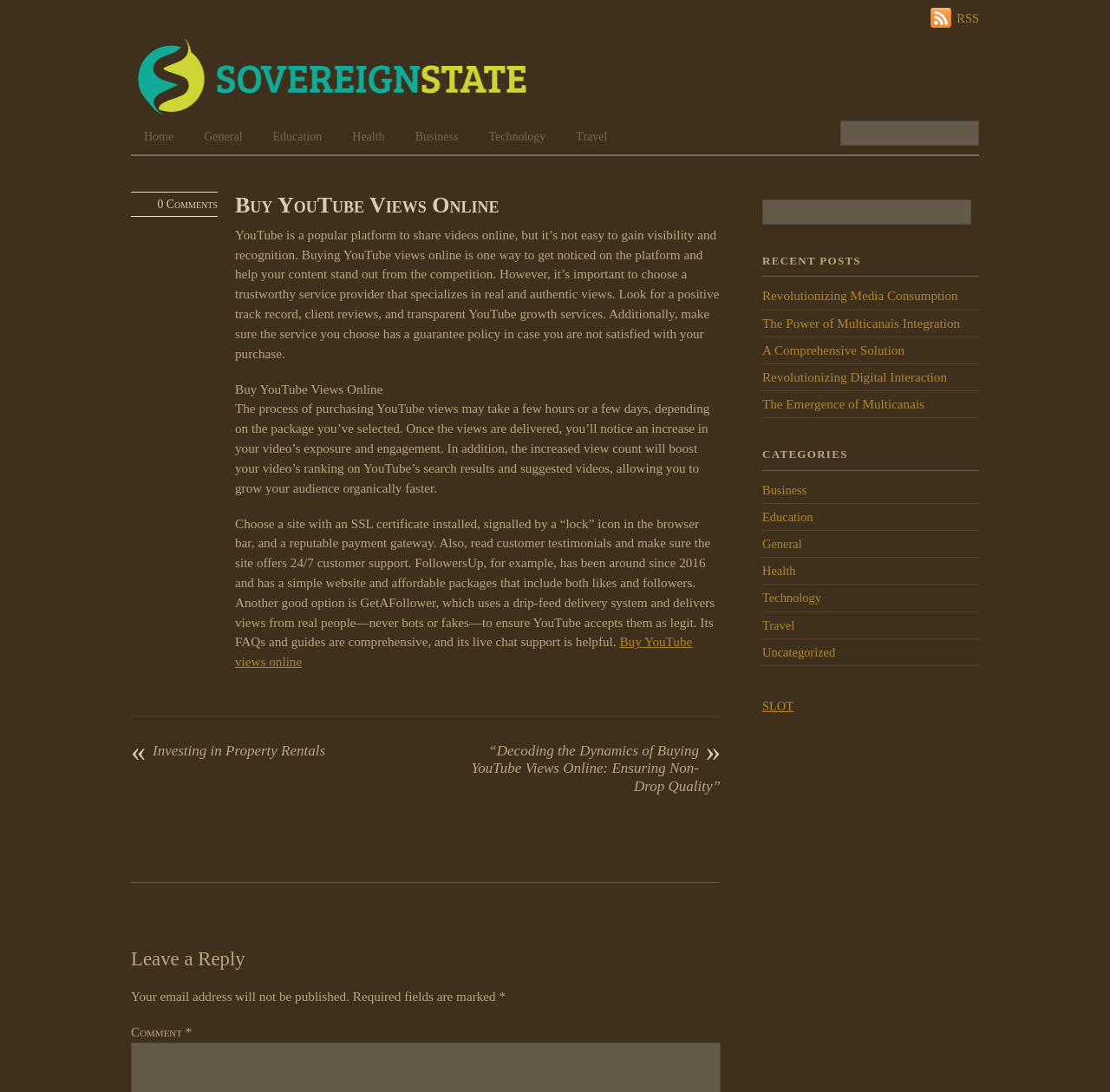What type of content is available on the website?
Please look at the screenshot and answer in one word or a short phrase.

Blog posts